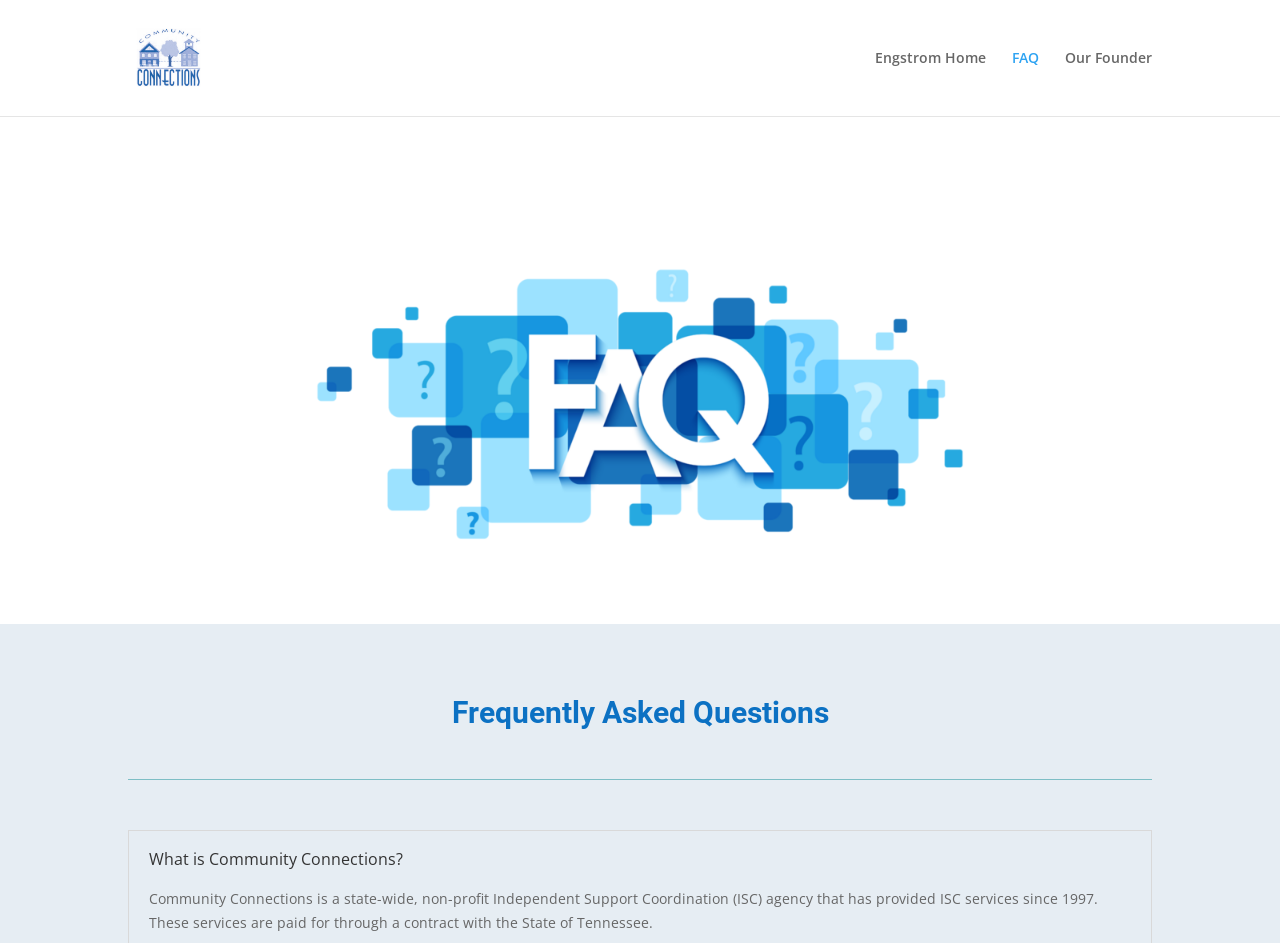What is the location of the organization?
Based on the visual content, answer with a single word or a brief phrase.

Tennessee